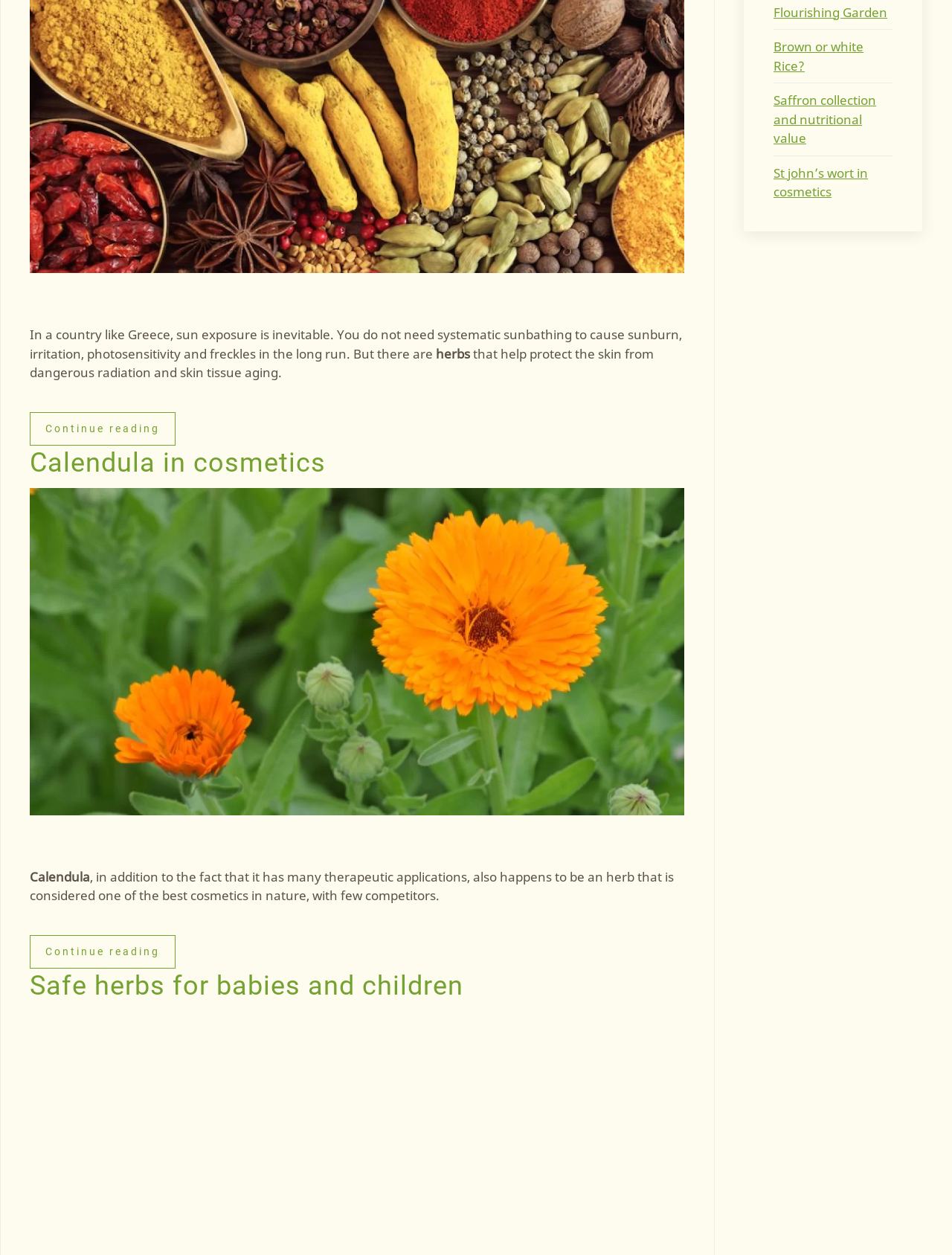Predict the bounding box of the UI element that fits this description: "Calendula in cosmetics".

[0.031, 0.356, 0.342, 0.381]